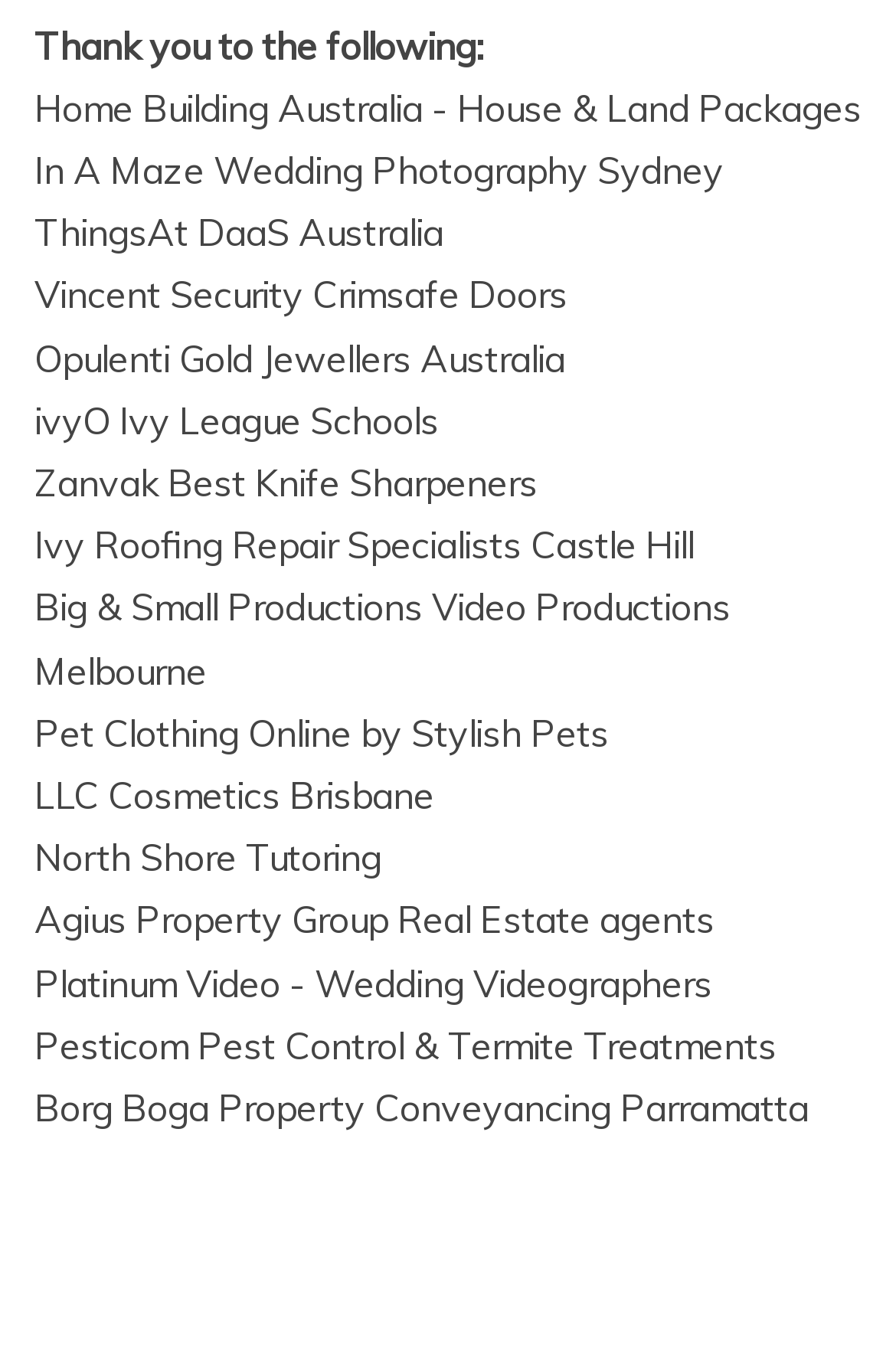Identify the bounding box coordinates for the element you need to click to achieve the following task: "Check out Ivy Roofing Repair Specialists Castle Hill". The coordinates must be four float values ranging from 0 to 1, formatted as [left, top, right, bottom].

[0.038, 0.384, 0.774, 0.418]